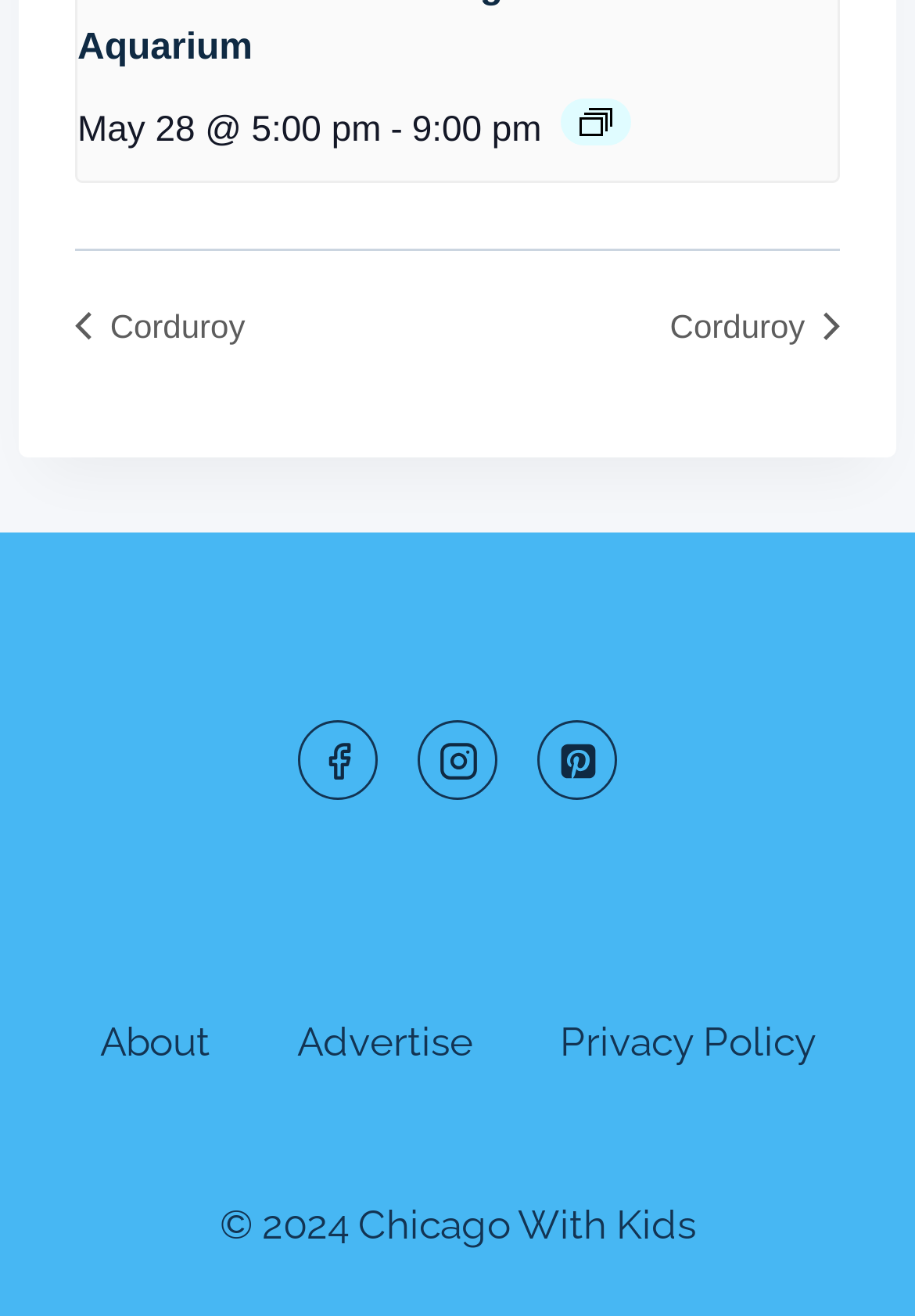What is the date of the event?
Based on the screenshot, give a detailed explanation to answer the question.

The date of the event can be found at the top of the webpage, where it says 'May 28 @ 5:00 pm'. This indicates that the event is taking place on May 28.